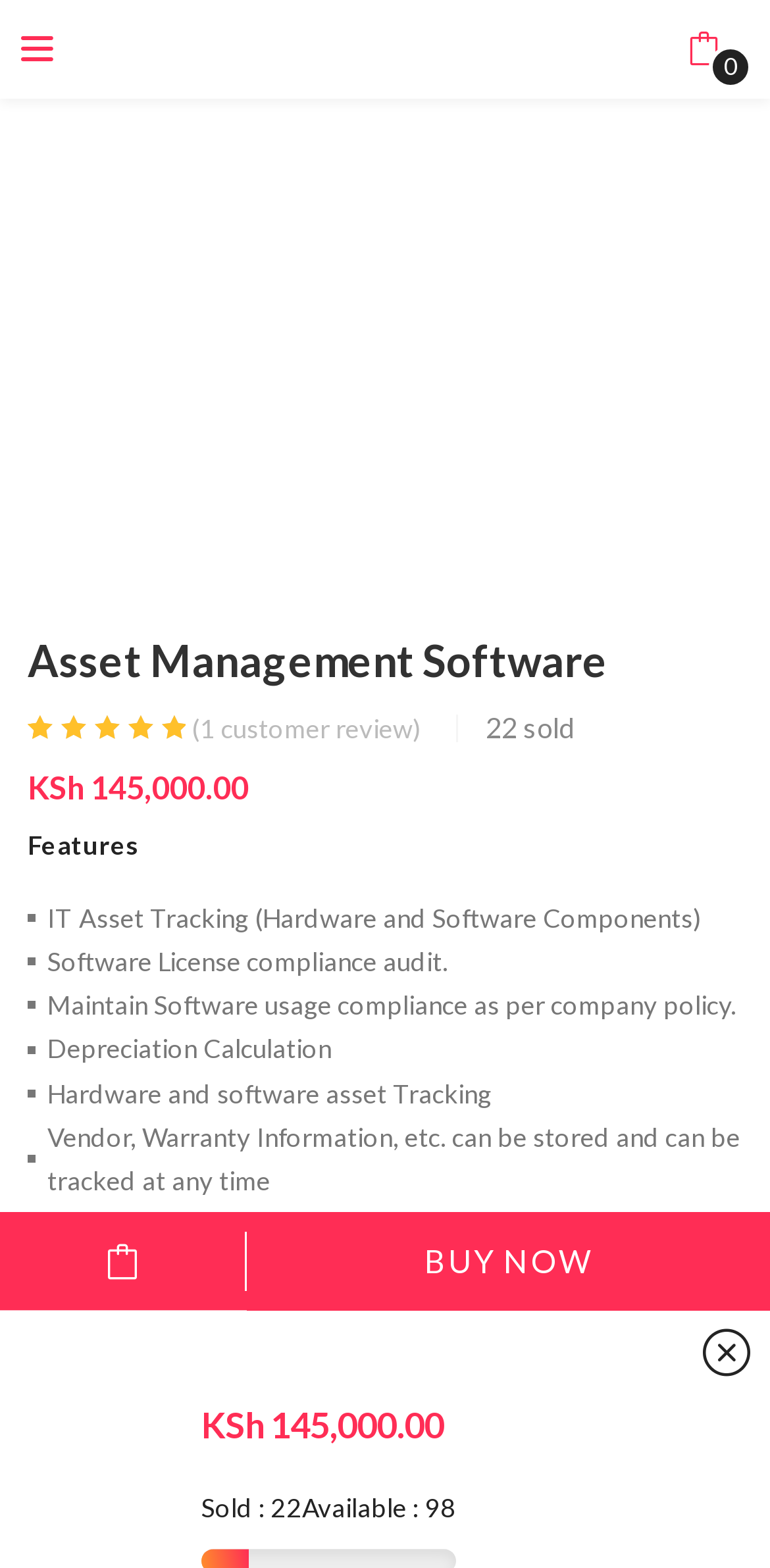Please find the bounding box coordinates in the format (top-left x, top-left y, bottom-right x, bottom-right y) for the given element description. Ensure the coordinates are floating point numbers between 0 and 1. Description: alt="Asset Management System" title="Asset-Management-System"

[0.036, 0.363, 0.268, 0.397]